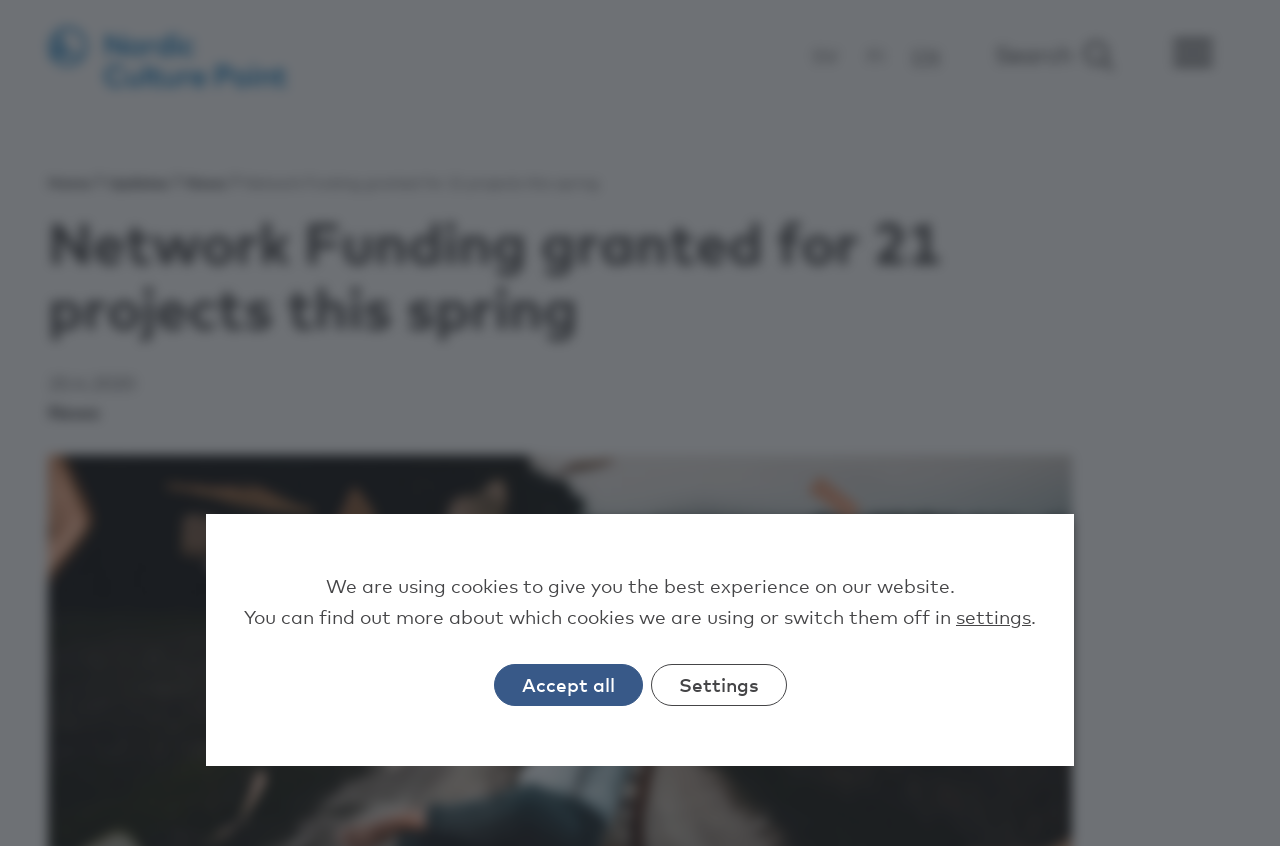Extract the primary header of the webpage and generate its text.

Network Funding granted for 21 projects this spring